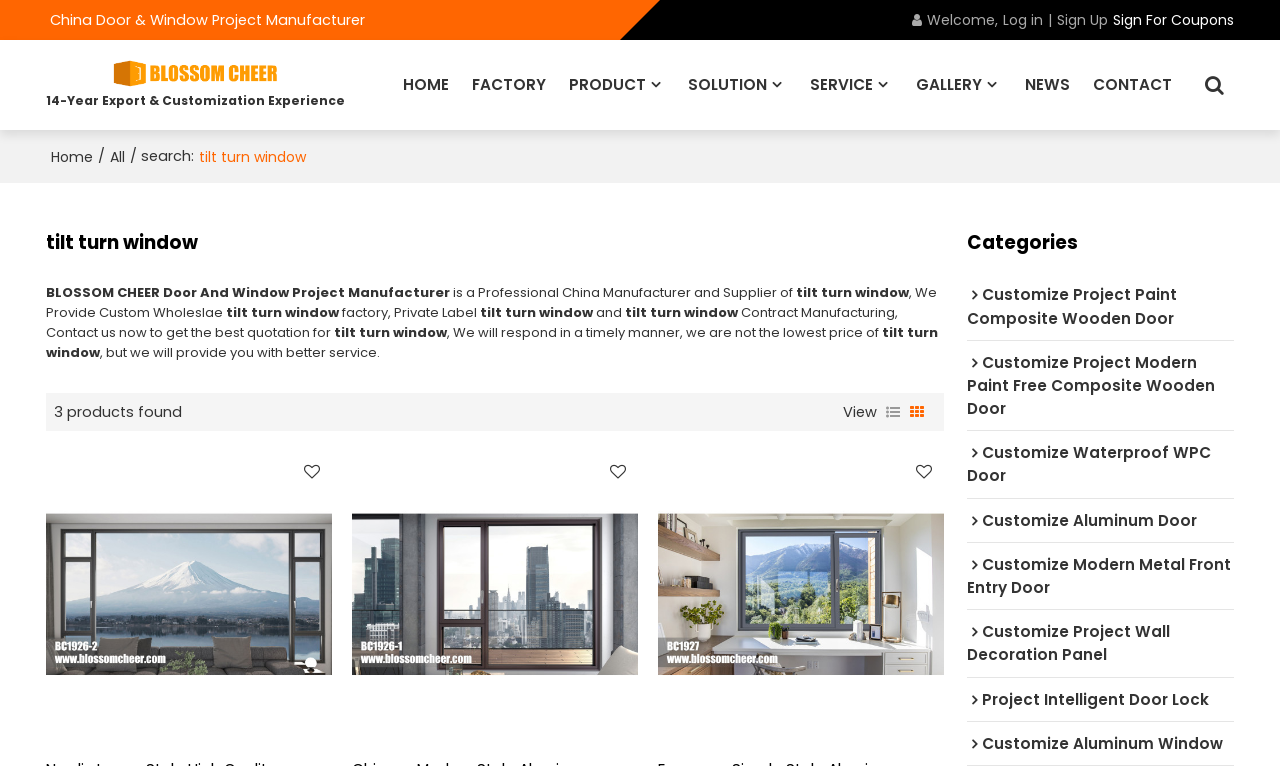How many products are found?
Answer the question with a detailed explanation, including all necessary information.

The number of products found is 3, as indicated by the static text '3 products found'.